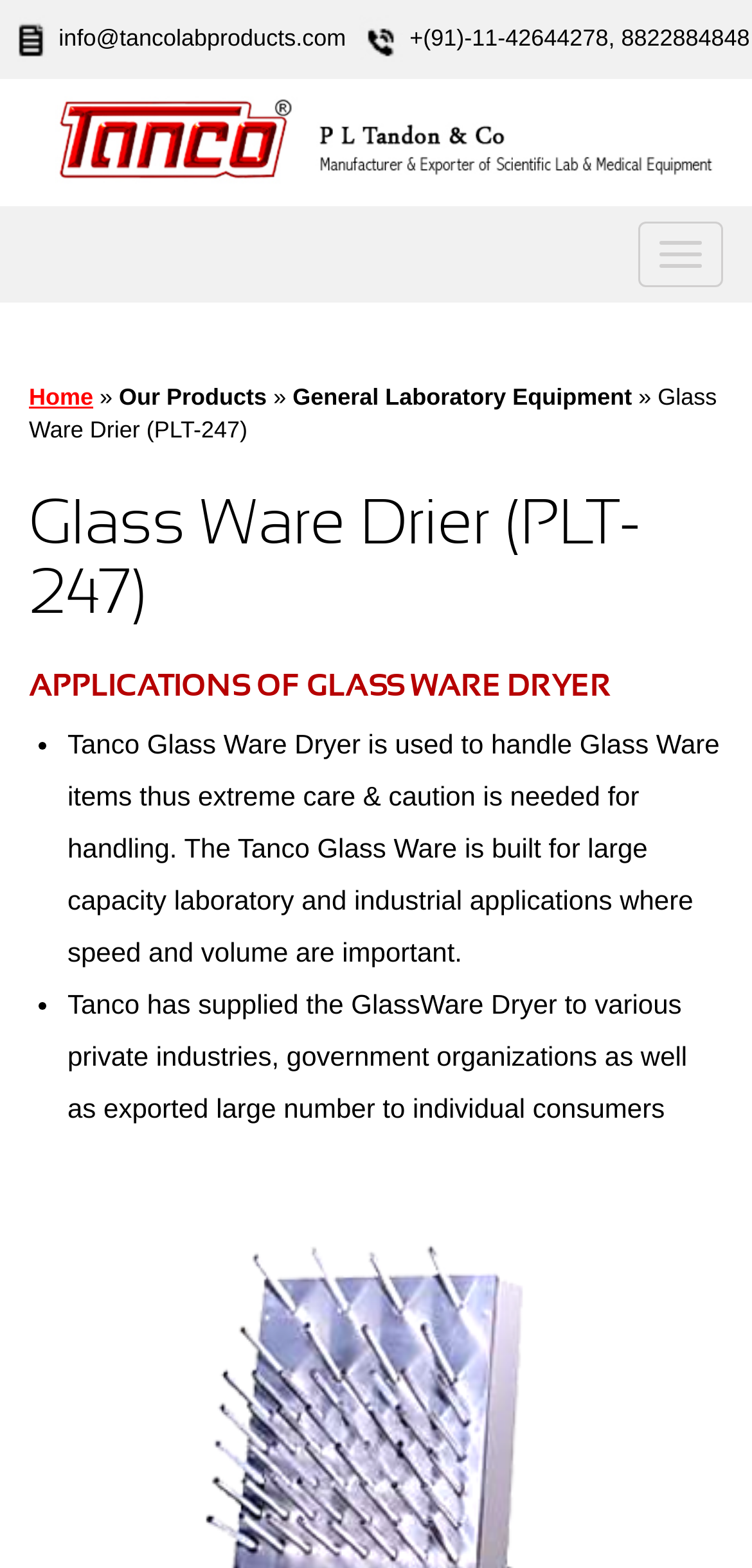Who are the customers of Tanco Glass Ware Dryer?
From the image, provide a succinct answer in one word or a short phrase.

private industries, government organizations, individual consumers